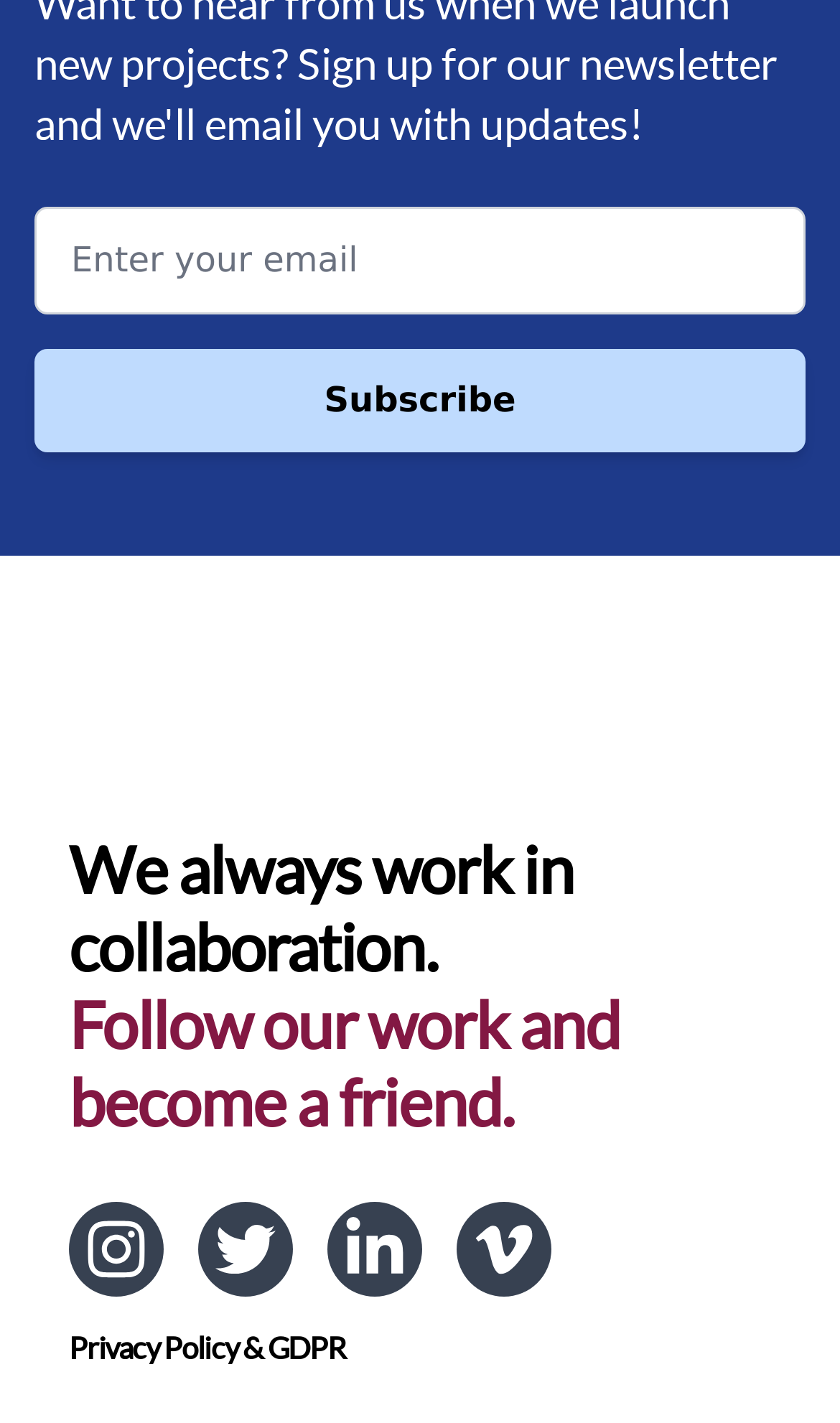Using the description: "Subscribe", identify the bounding box of the corresponding UI element in the screenshot.

[0.041, 0.245, 0.959, 0.318]